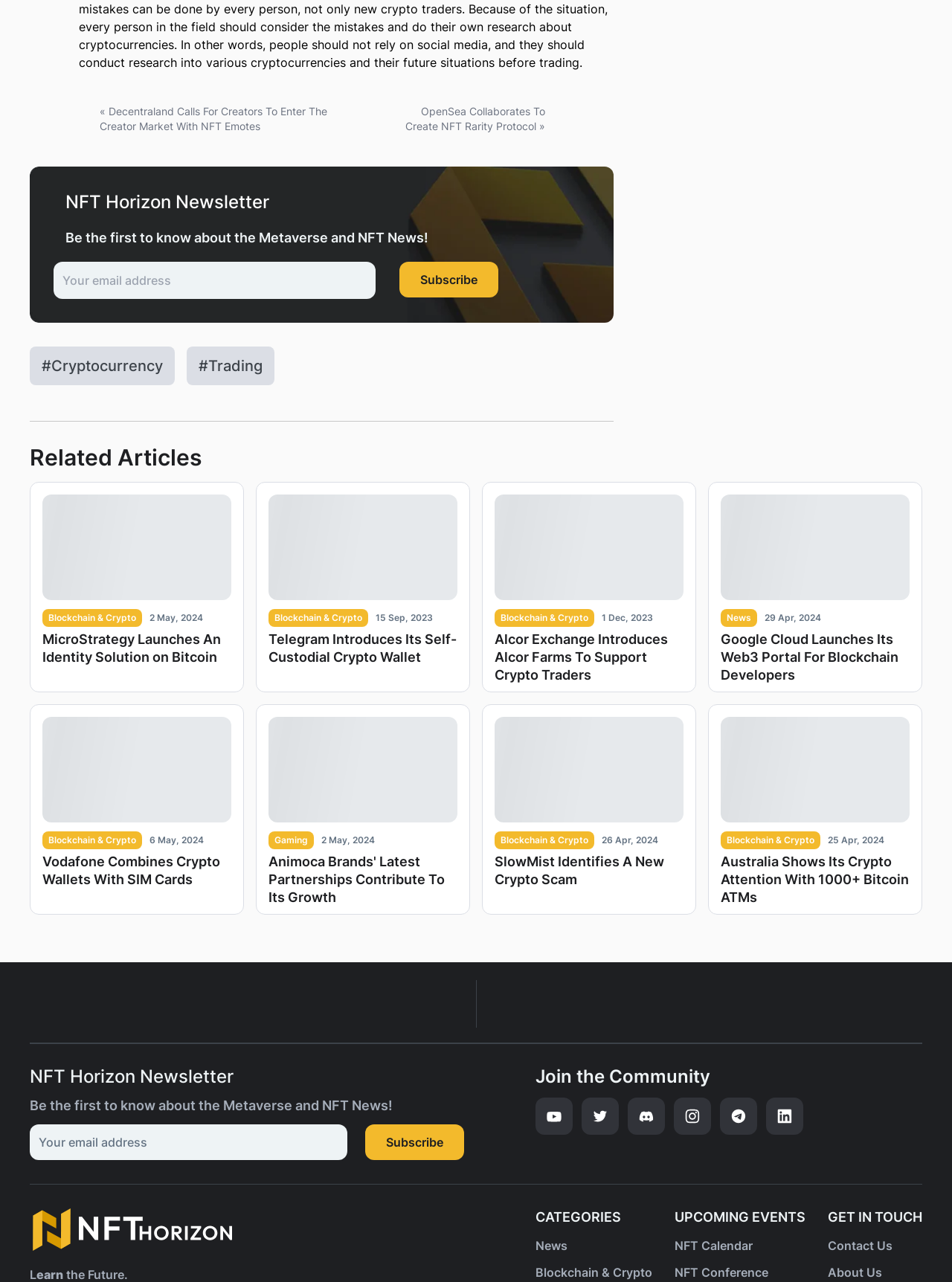What is the category of the article with the date '2 May, 2024'?
Use the screenshot to answer the question with a single word or phrase.

Blockchain & Crypto